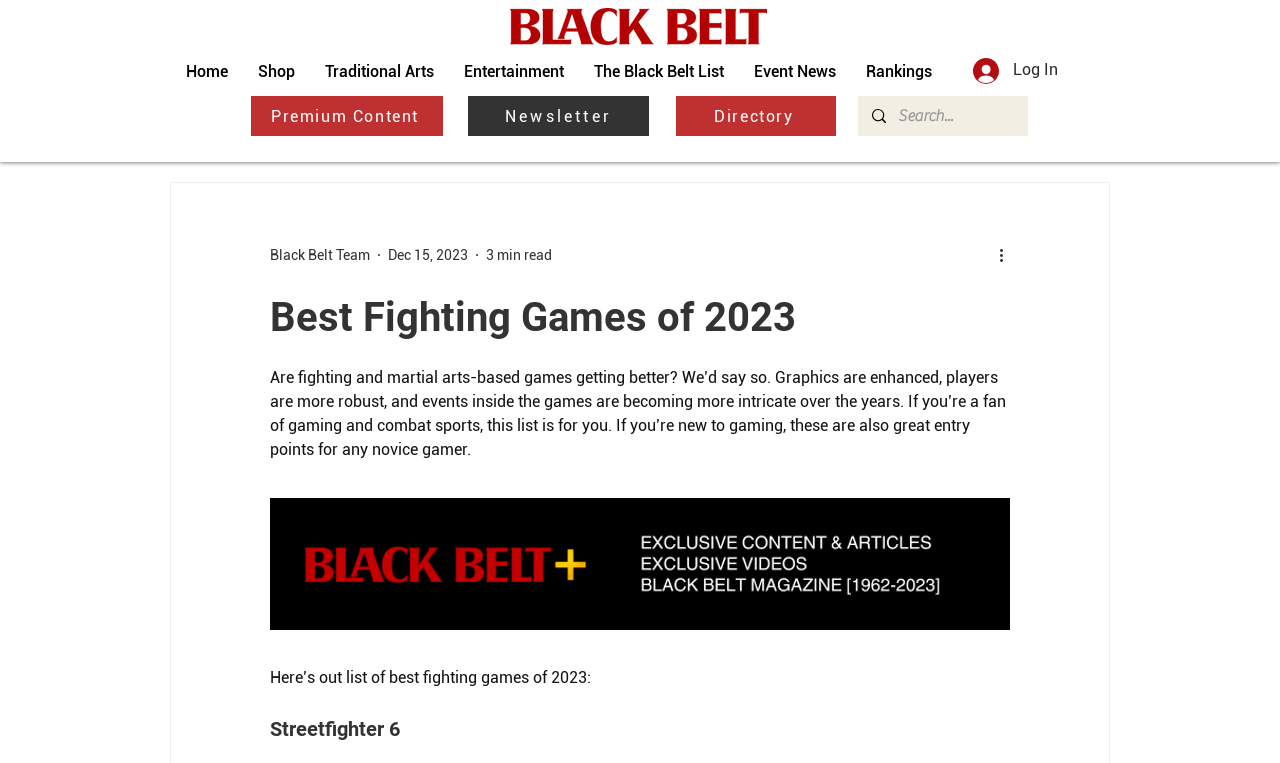What is the name of the logo in the top left corner?
Please provide a single word or phrase as your answer based on the screenshot.

Black Belt Logo